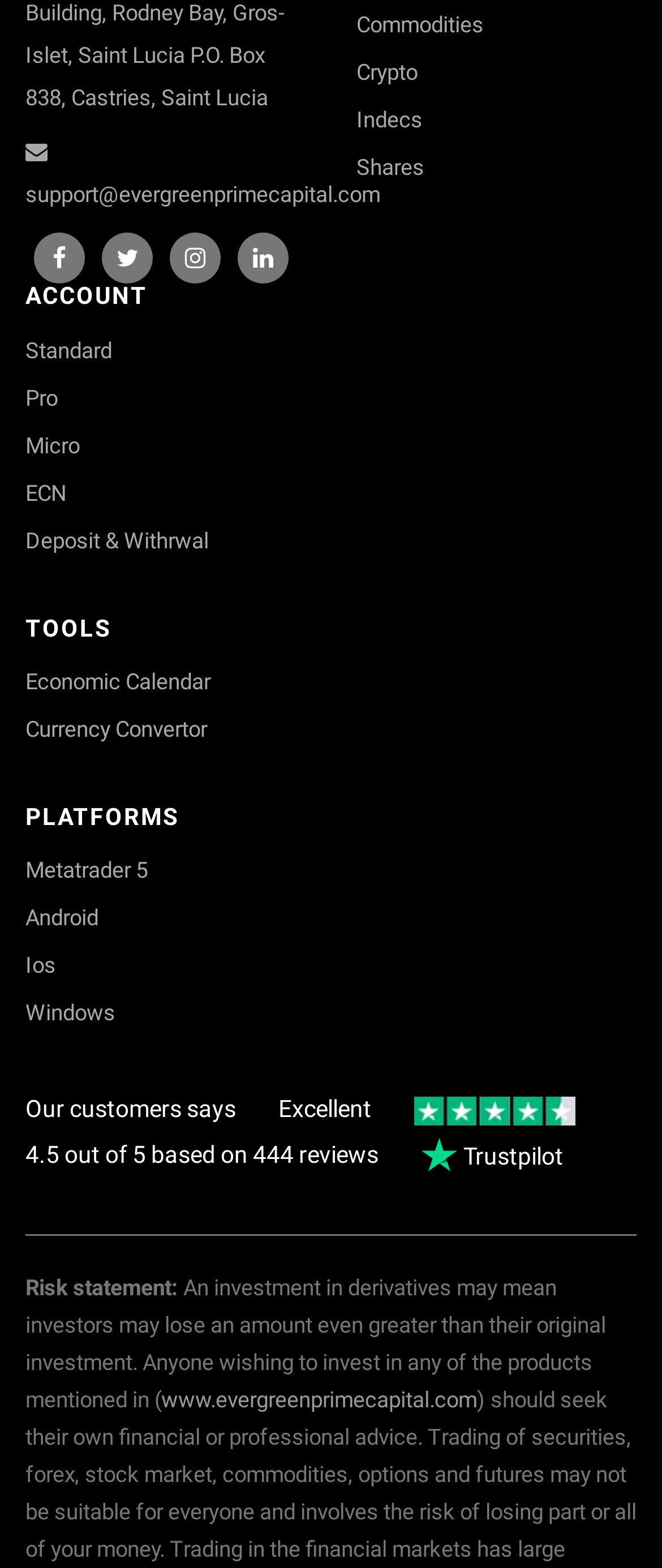Predict the bounding box for the UI component with the following description: "articles".

None